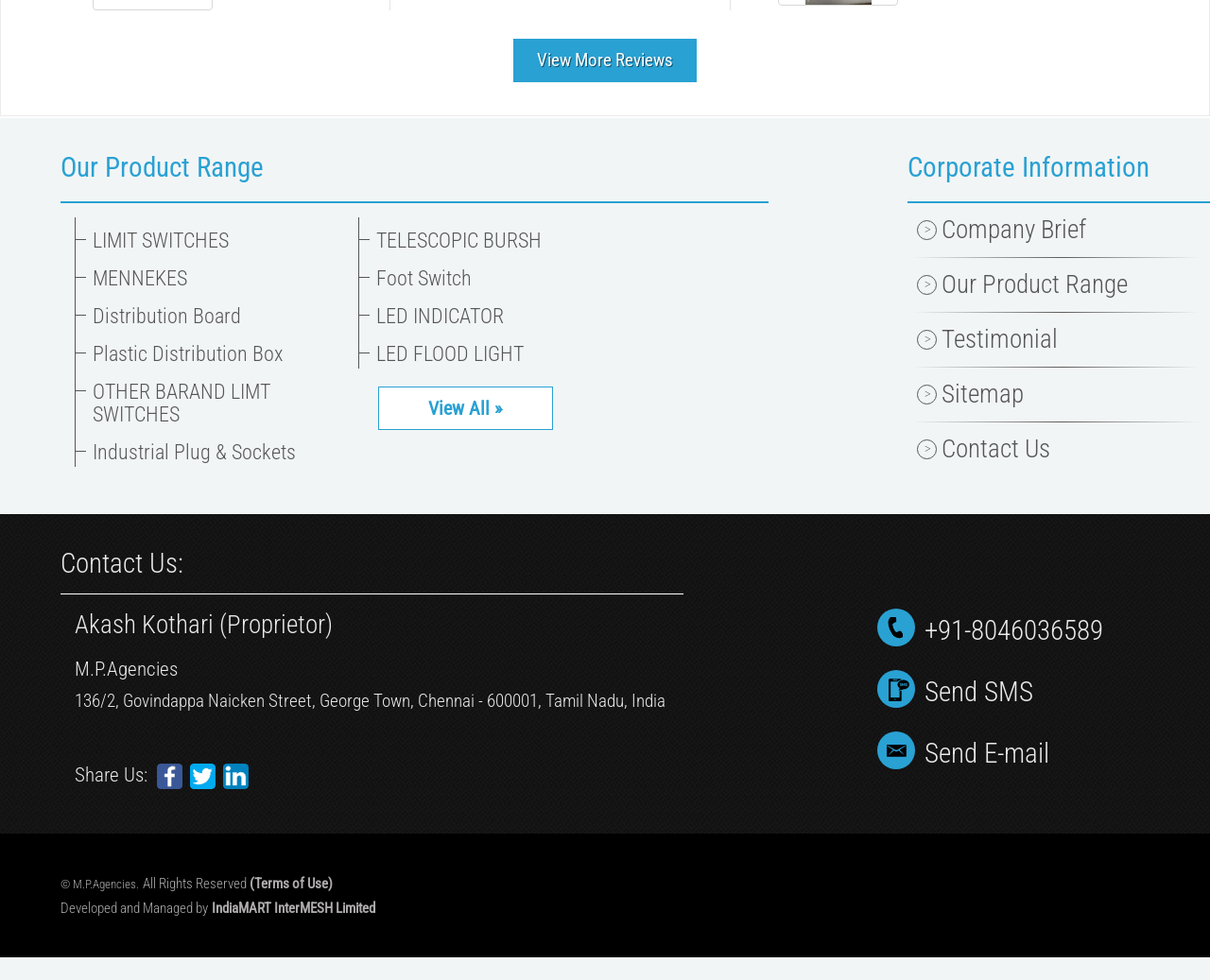Please determine the bounding box coordinates of the element to click in order to execute the following instruction: "Contact us". The coordinates should be four float numbers between 0 and 1, specified as [left, top, right, bottom].

[0.05, 0.558, 0.152, 0.591]